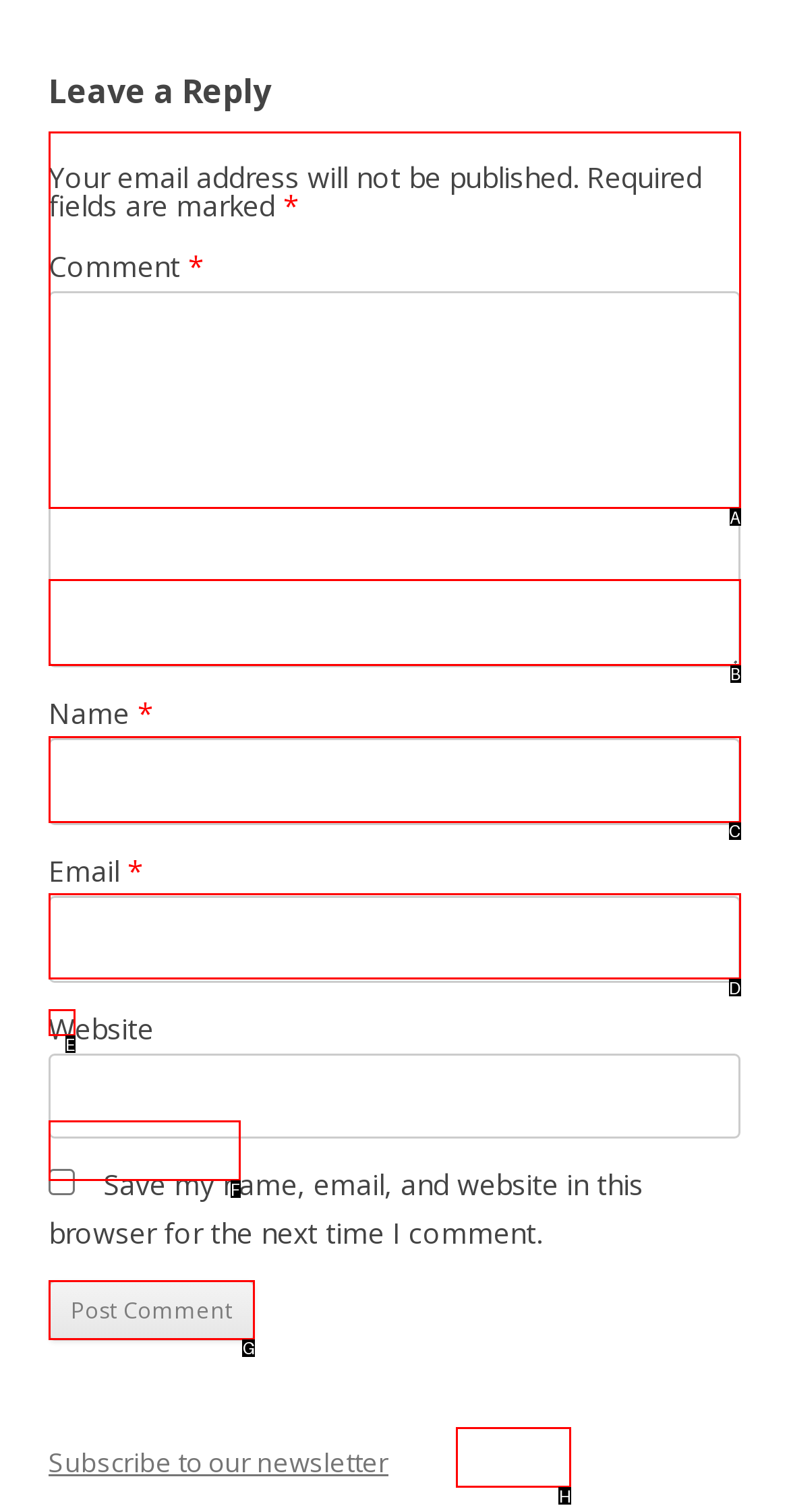Determine the appropriate lettered choice for the task: Post your comment. Reply with the correct letter.

G